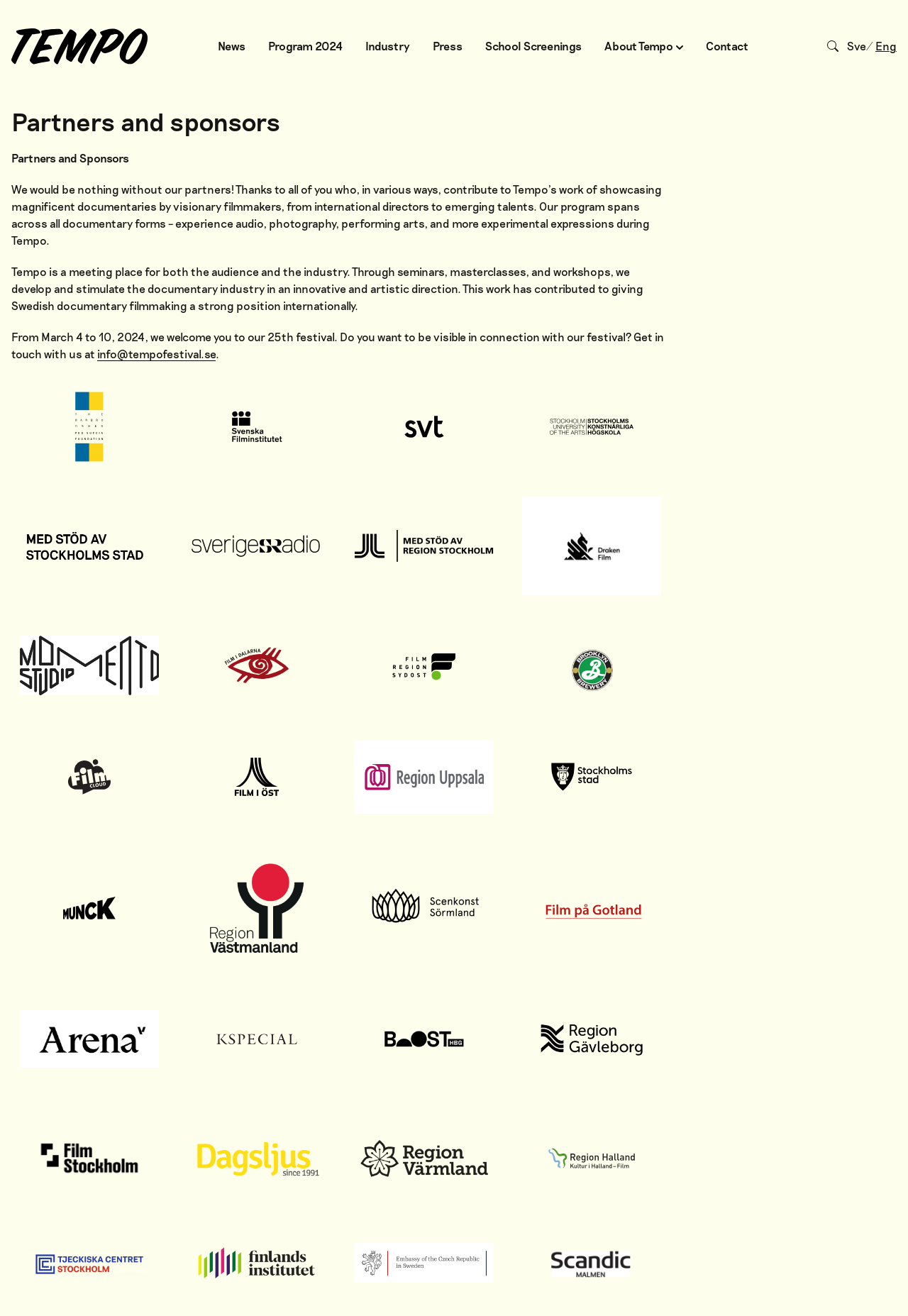Illustrate the webpage with a detailed description.

The webpage is about the partners and sponsors of Tempo Documentary Festival. At the top, there is a navigation menu with links to different sections of the festival's website, including "News", "Program 2024", "Industry", and "About Tempo". Below the navigation menu, there is a heading that reads "Partners and sponsors" followed by a brief description of the importance of partners in contributing to the festival's work.

The main content of the page is a list of partners and sponsors, presented as a series of links with accompanying images. There are 30 partners and sponsors listed, each with its own link and image. The partners and sponsors are arranged in a grid-like pattern, with three to four columns and multiple rows. The images are small and rectangular, and they appear to be logos or icons representing each partner or sponsor.

The text on the page provides some context about the festival and its goals, including its focus on showcasing documentaries and developing the documentary industry in an innovative and artistic direction. There is also a mention of the upcoming 25th festival and an invitation to get in touch with the festival organizers to explore partnership opportunities.

Overall, the webpage is a tribute to the partners and sponsors that support Tempo Documentary Festival, and it provides a sense of the festival's scope and goals.